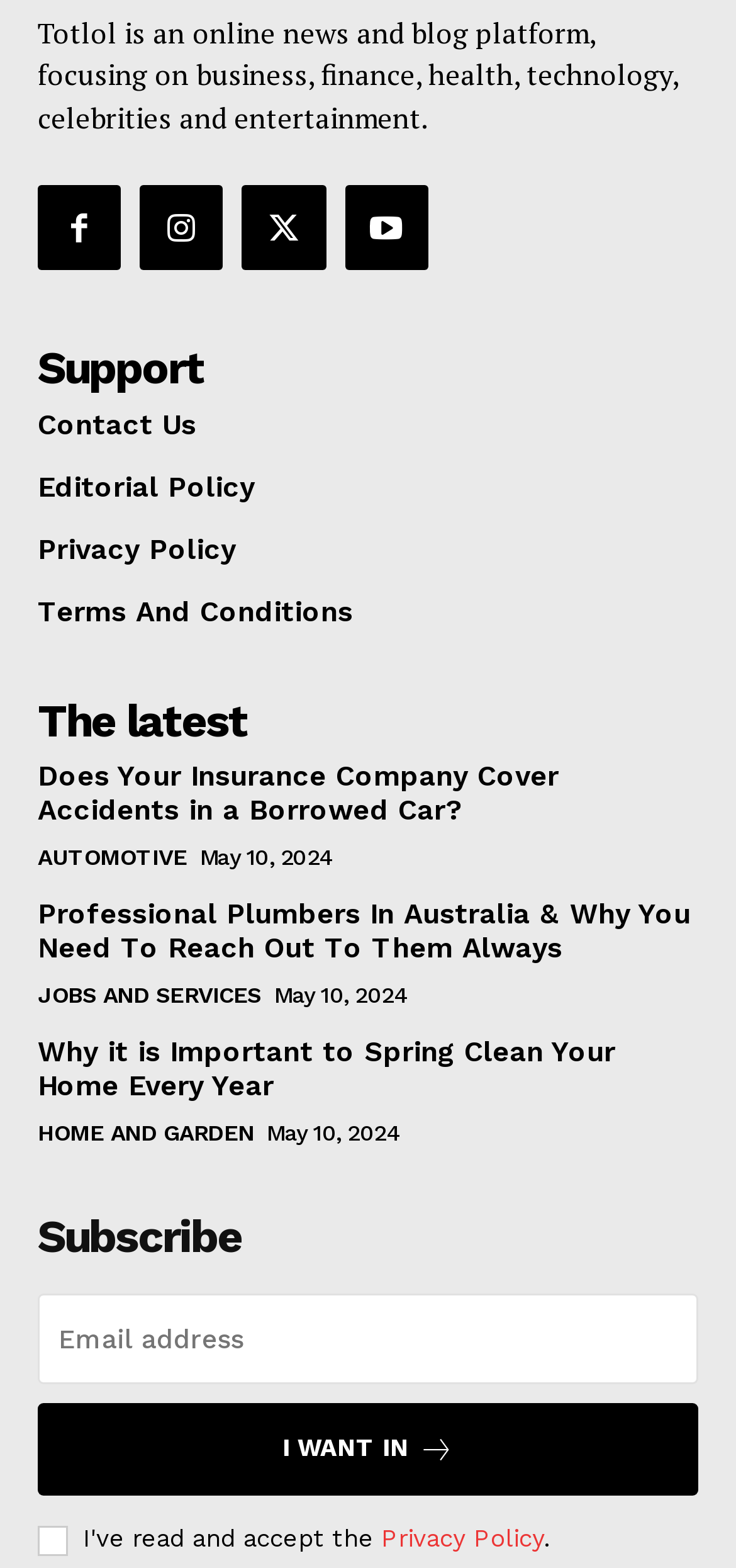Find the bounding box coordinates of the clickable area required to complete the following action: "Check the 'Privacy Policy'".

[0.051, 0.339, 0.949, 0.361]